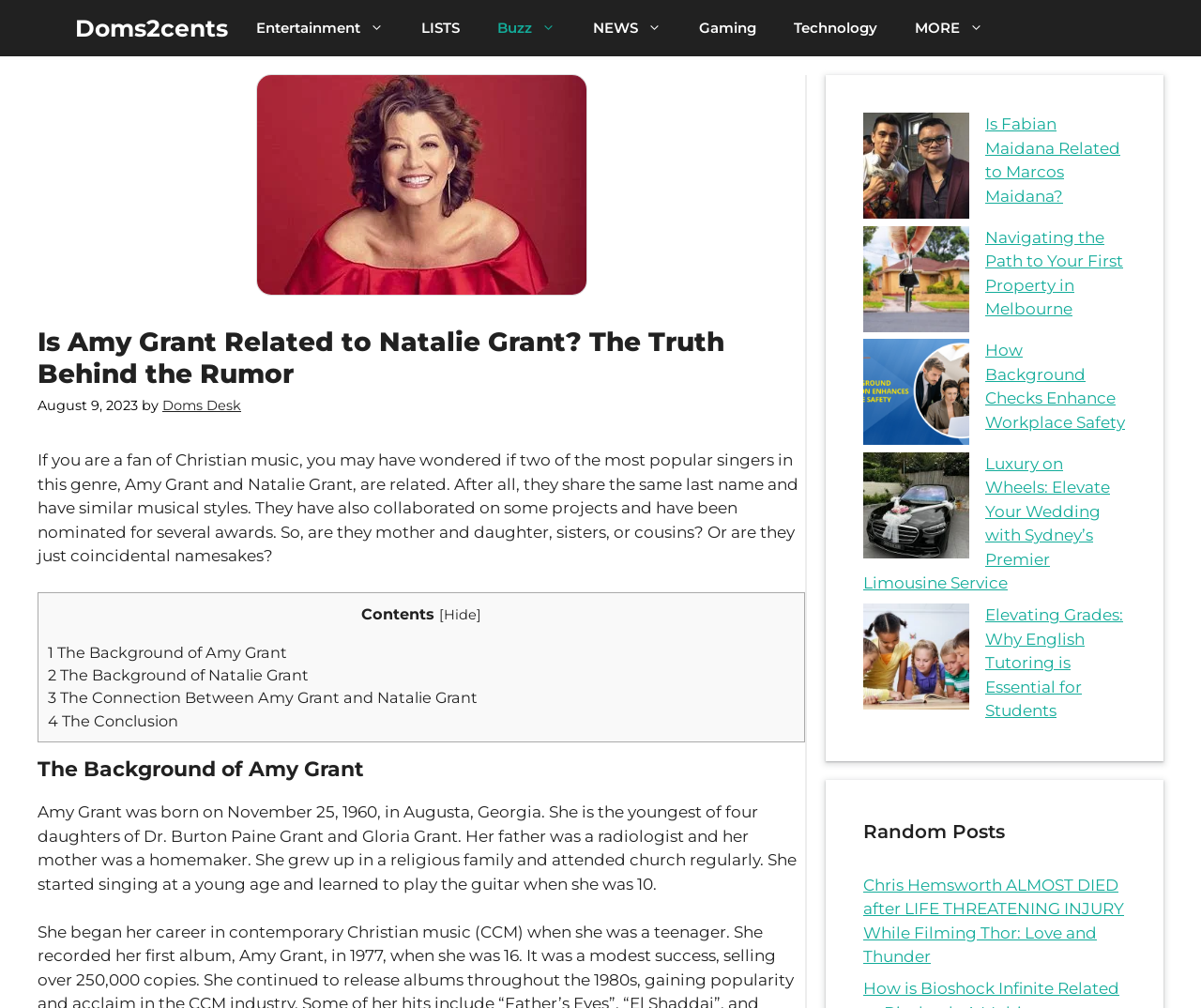Kindly determine the bounding box coordinates of the area that needs to be clicked to fulfill this instruction: "Read the article about Chris Hemsworth's injury".

[0.719, 0.868, 0.936, 0.958]